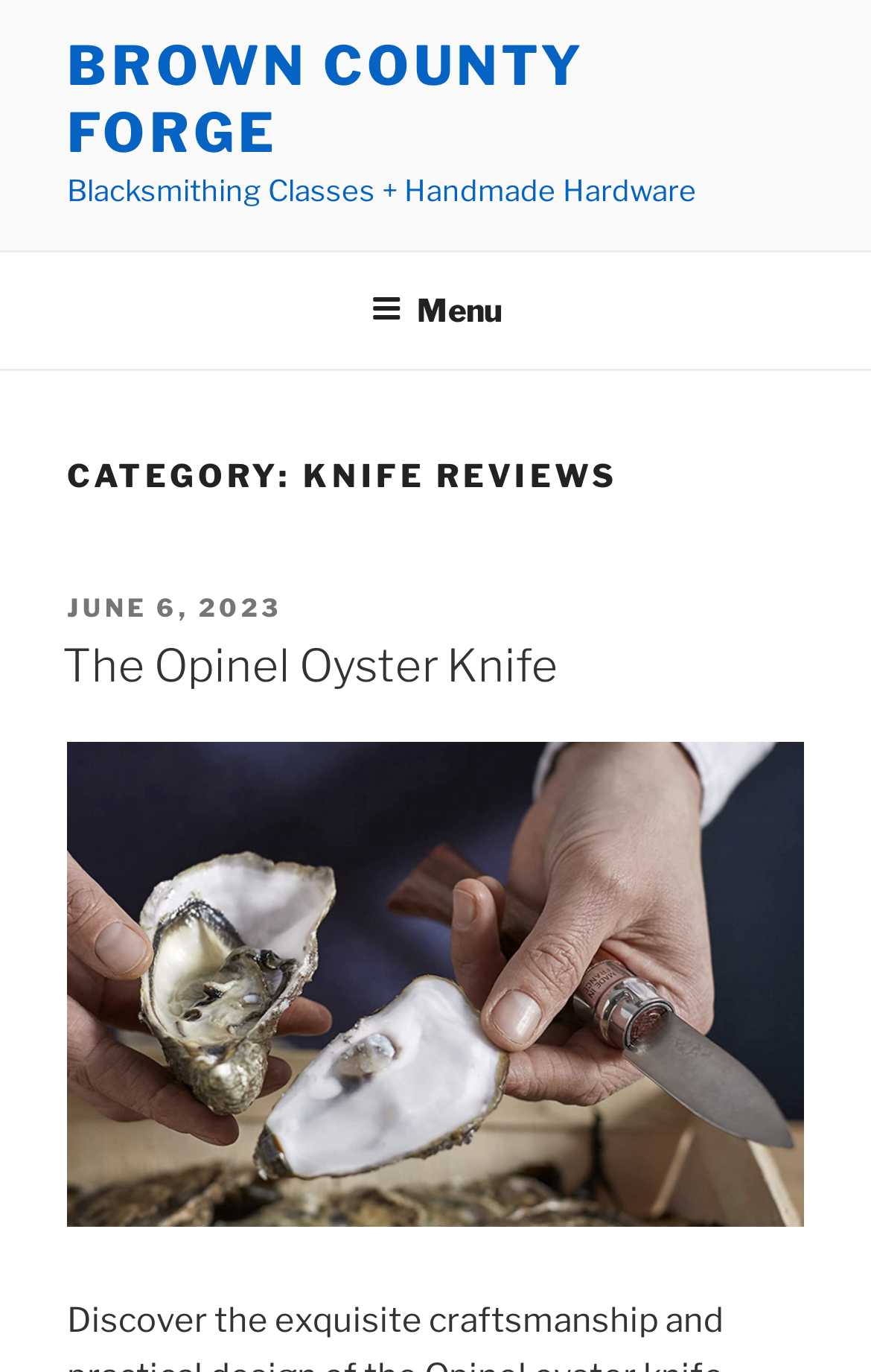What type of image is shown on this page?
Please provide a comprehensive answer based on the visual information in the image.

I found the type of image shown on this page by looking at the image element under the 'CATEGORY: KNIFE REVIEWS' heading, which is labeled as 'Opinel Oyster Knife'.